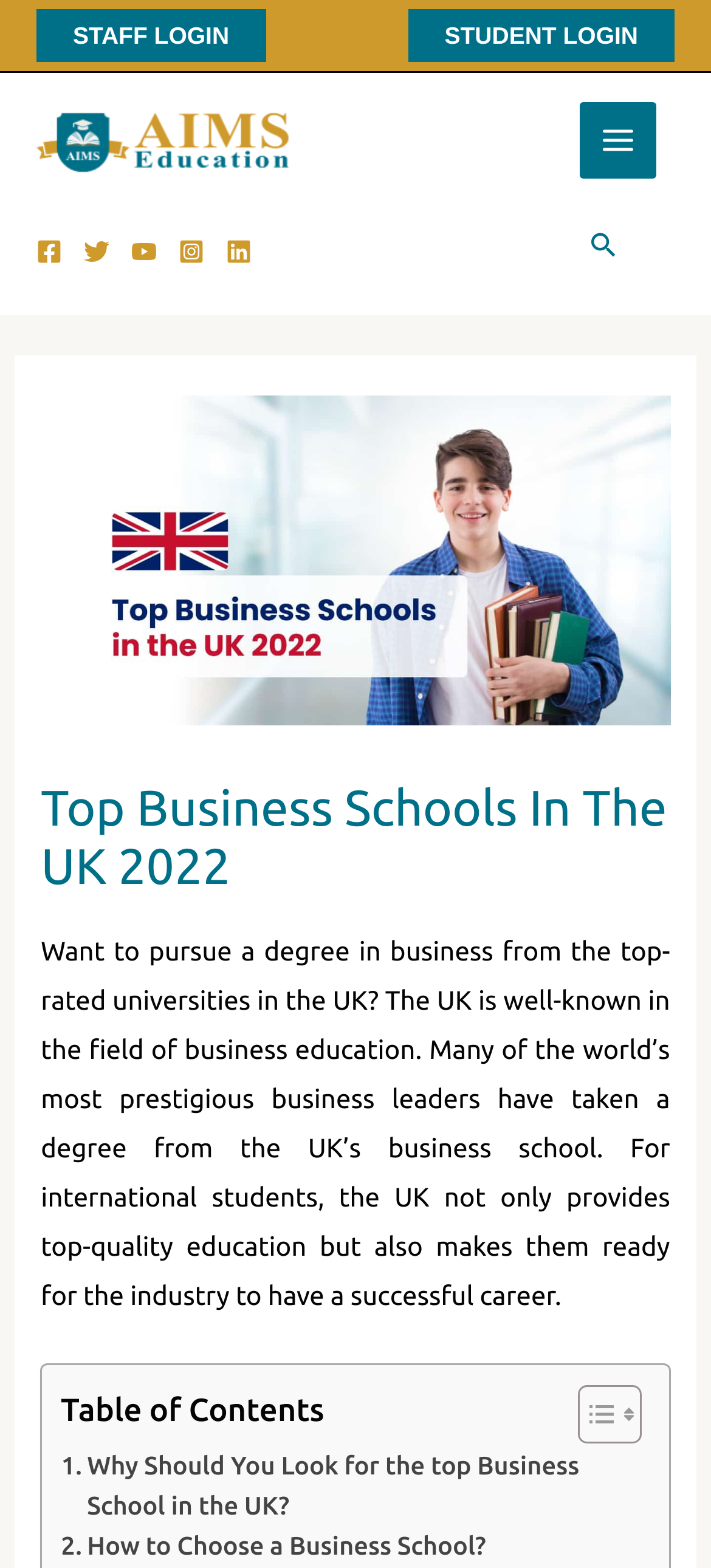Extract the main heading text from the webpage.

Top Business Schools In The UK 2022